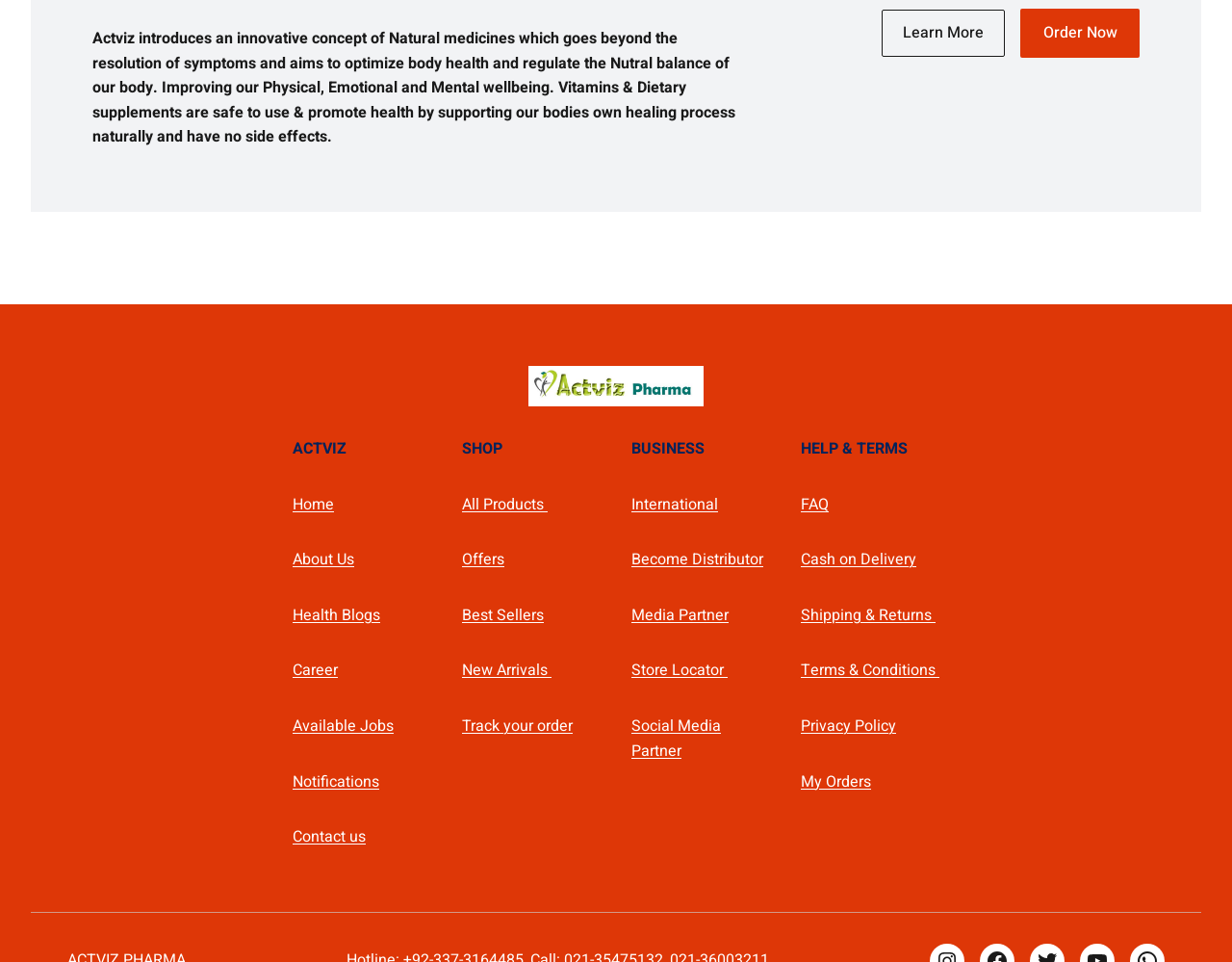Please respond in a single word or phrase: 
How many links are available under the 'SHOP' category?

6